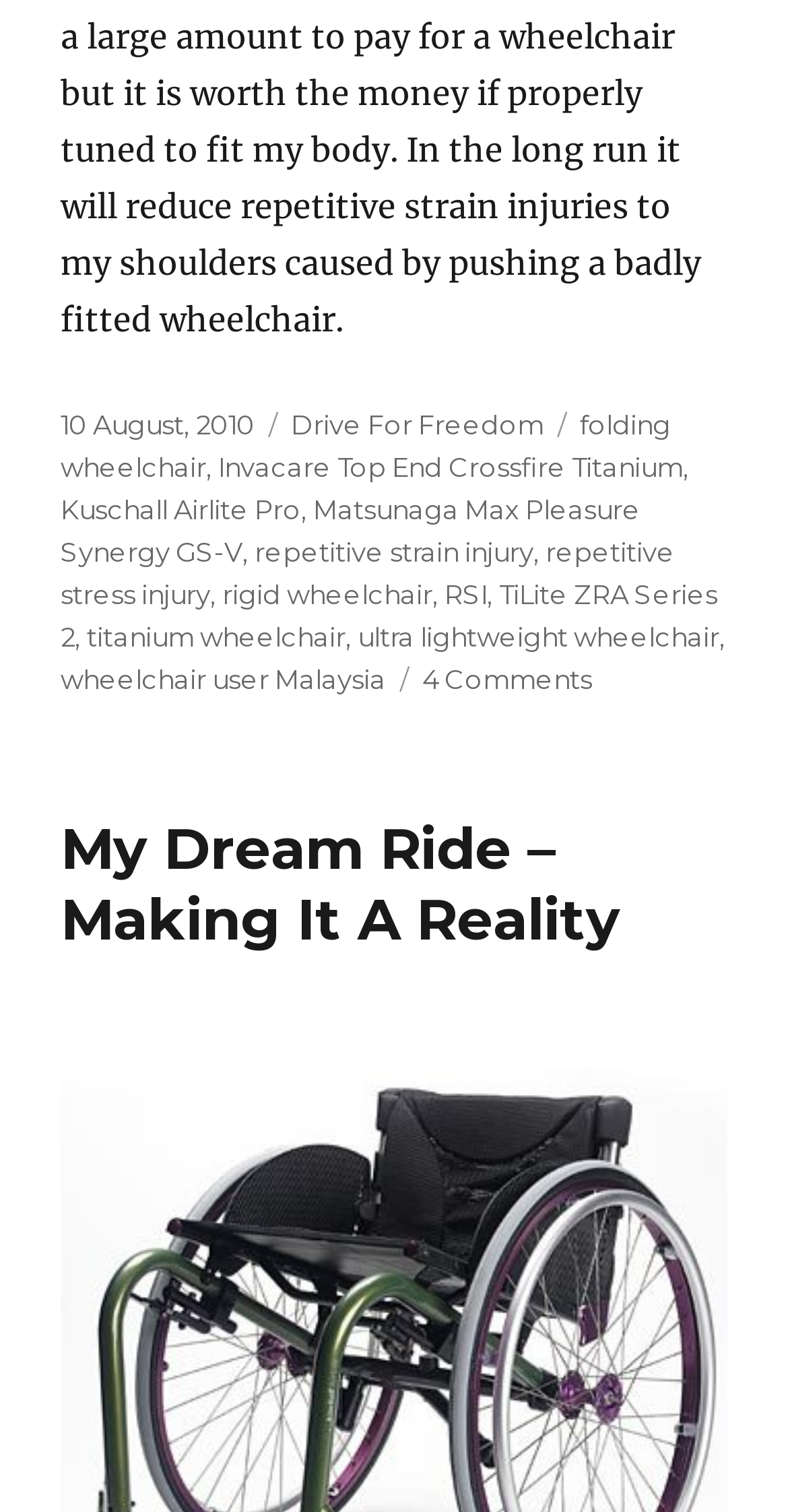Please study the image and answer the question comprehensively:
What is the date of the post?

The date of the post can be found in the footer section of the webpage, where it says 'Posted on 10 August, 2010'.